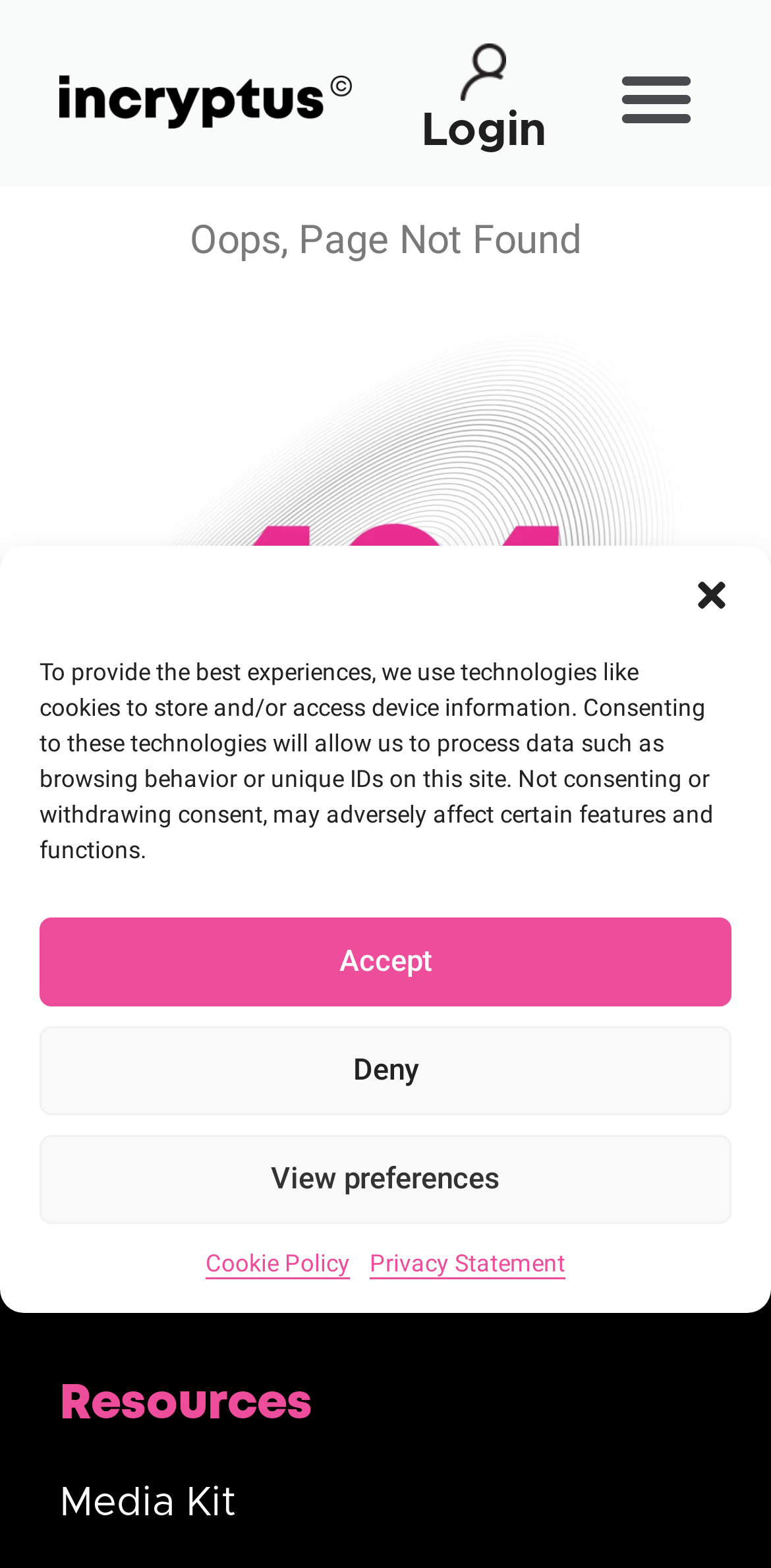Please identify the bounding box coordinates of the element's region that needs to be clicked to fulfill the following instruction: "Go to the home page". The bounding box coordinates should consist of four float numbers between 0 and 1, i.e., [left, top, right, bottom].

[0.077, 0.66, 0.223, 0.702]